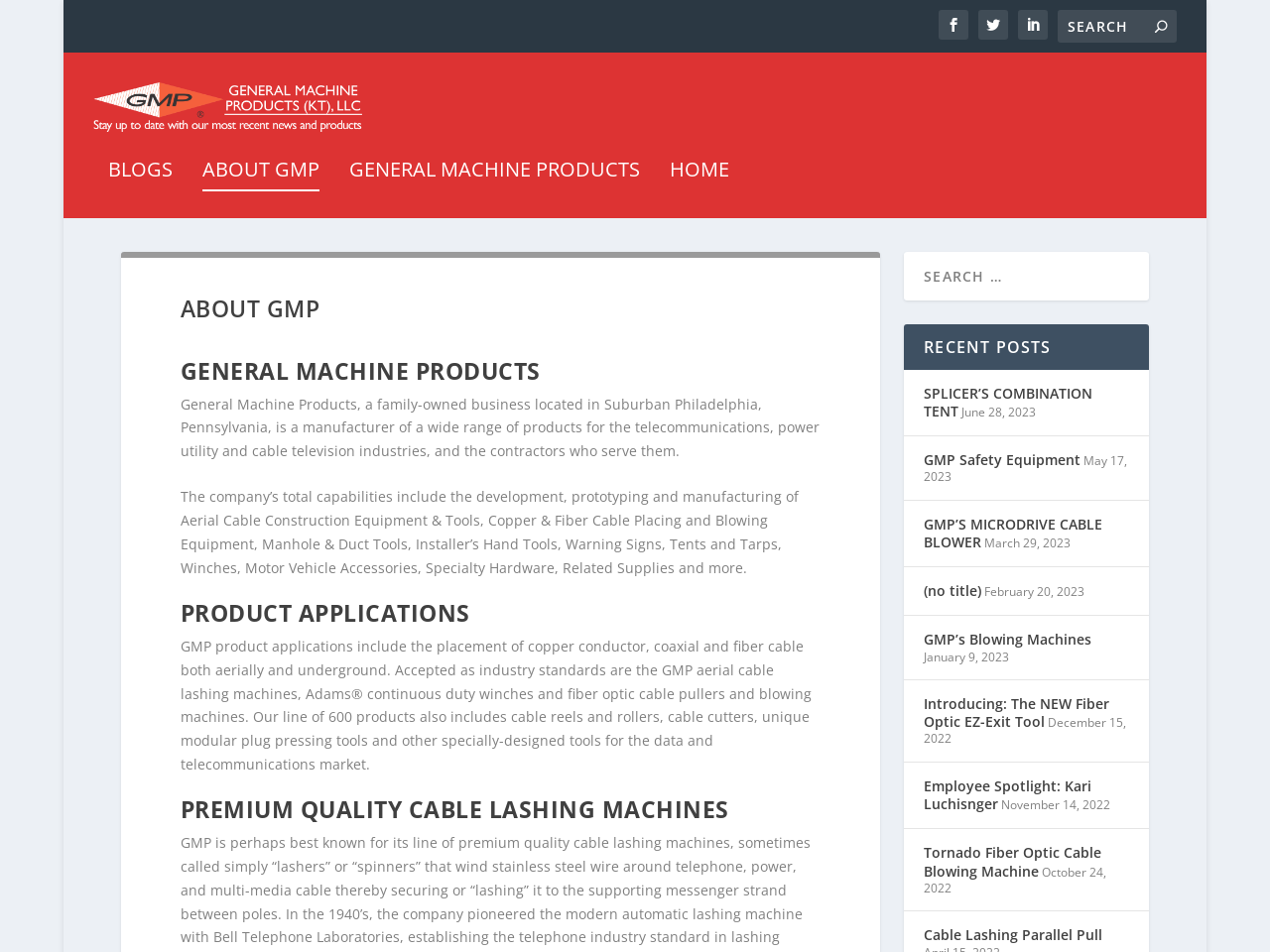Reply to the question with a single word or phrase:
What is General Machine Products?

Manufacturer of telecommunications products